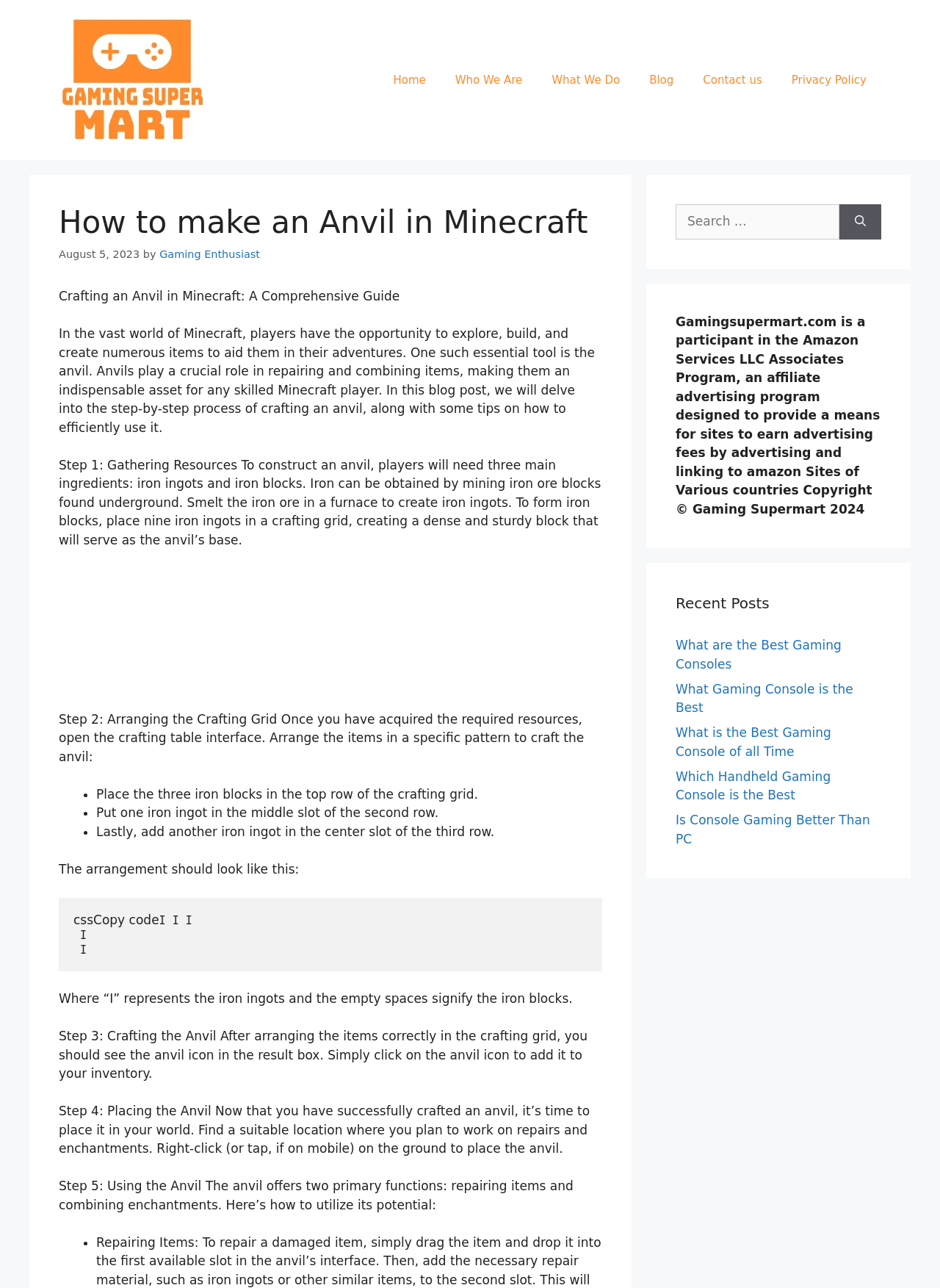Given the element description alt="Best Gaming Laptops Super Mart", identify the bounding box coordinates for the UI element on the webpage screenshot. The format should be (top-left x, top-left y, bottom-right x, bottom-right y), with values between 0 and 1.

[0.062, 0.056, 0.219, 0.067]